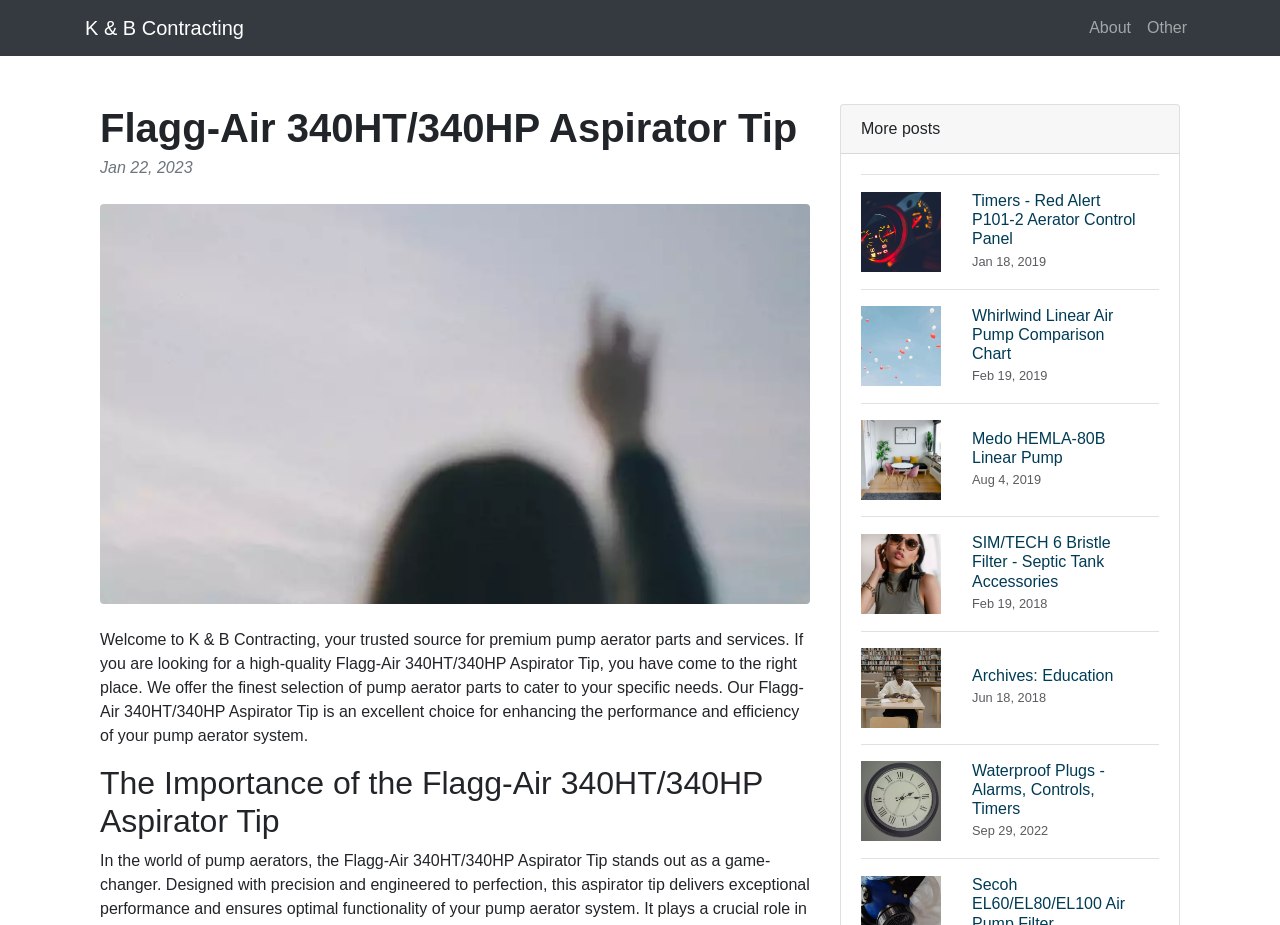Indicate the bounding box coordinates of the clickable region to achieve the following instruction: "Click on JobsChat.in link."

None